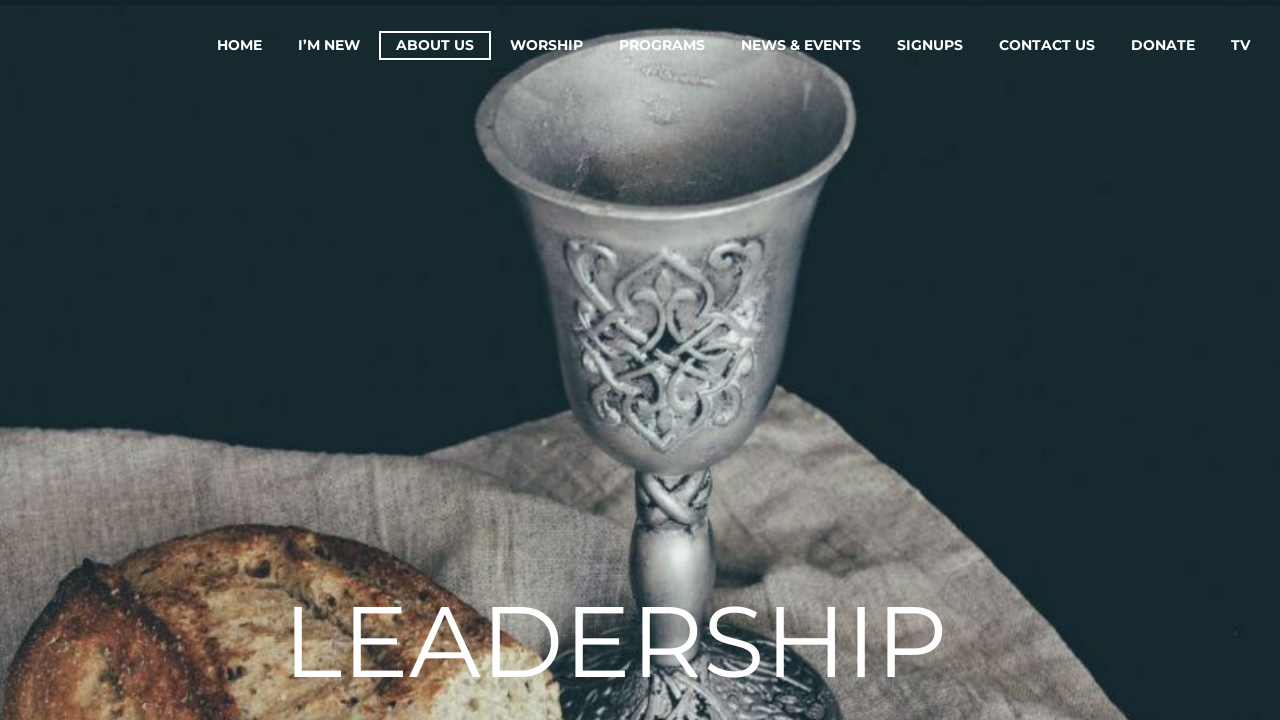What is the position of the 'PROGRAMS' link? Analyze the screenshot and reply with just one word or a short phrase.

5th